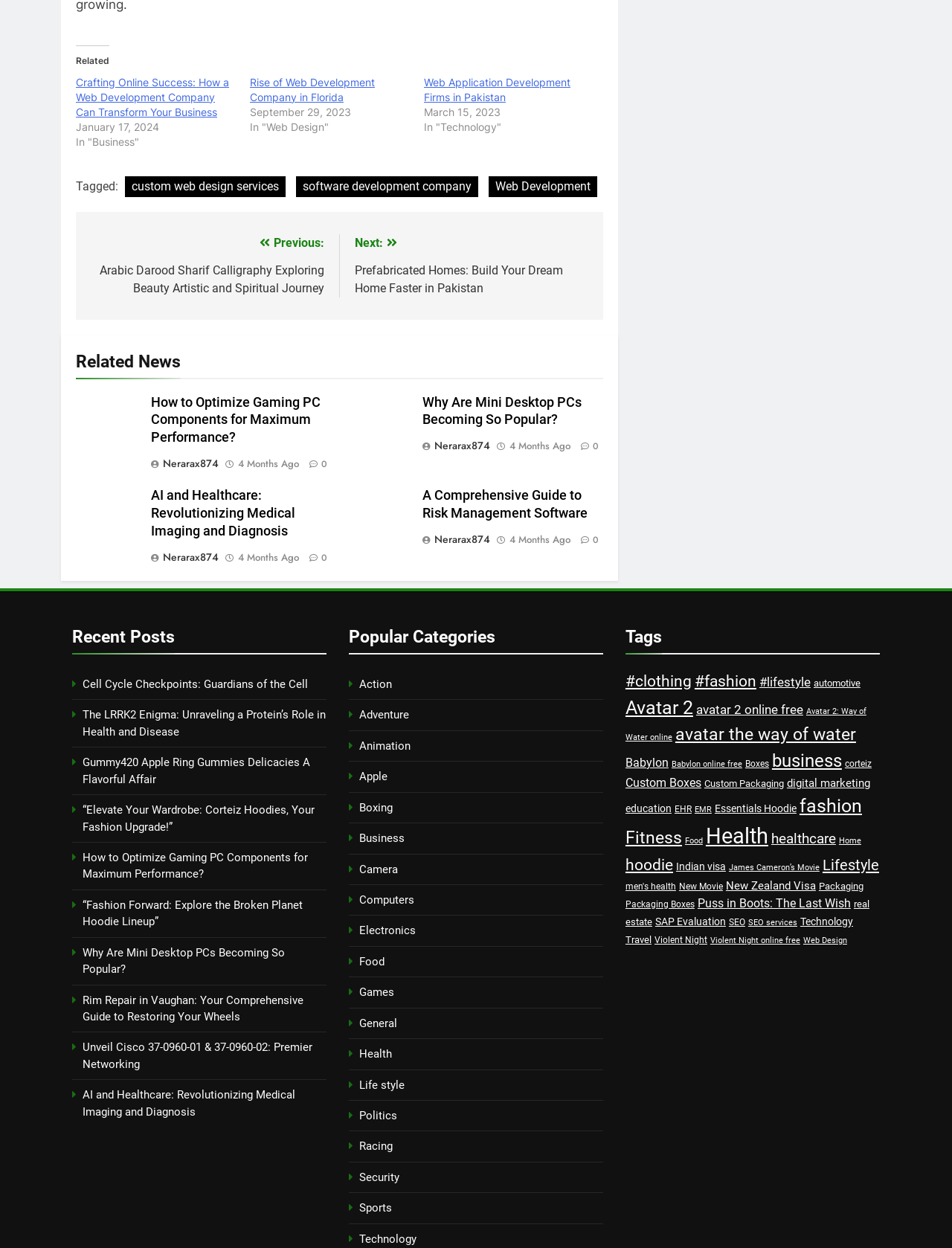From the given element description: "4 months ago", find the bounding box for the UI element. Provide the coordinates as four float numbers between 0 and 1, in the order [left, top, right, bottom].

[0.535, 0.427, 0.599, 0.438]